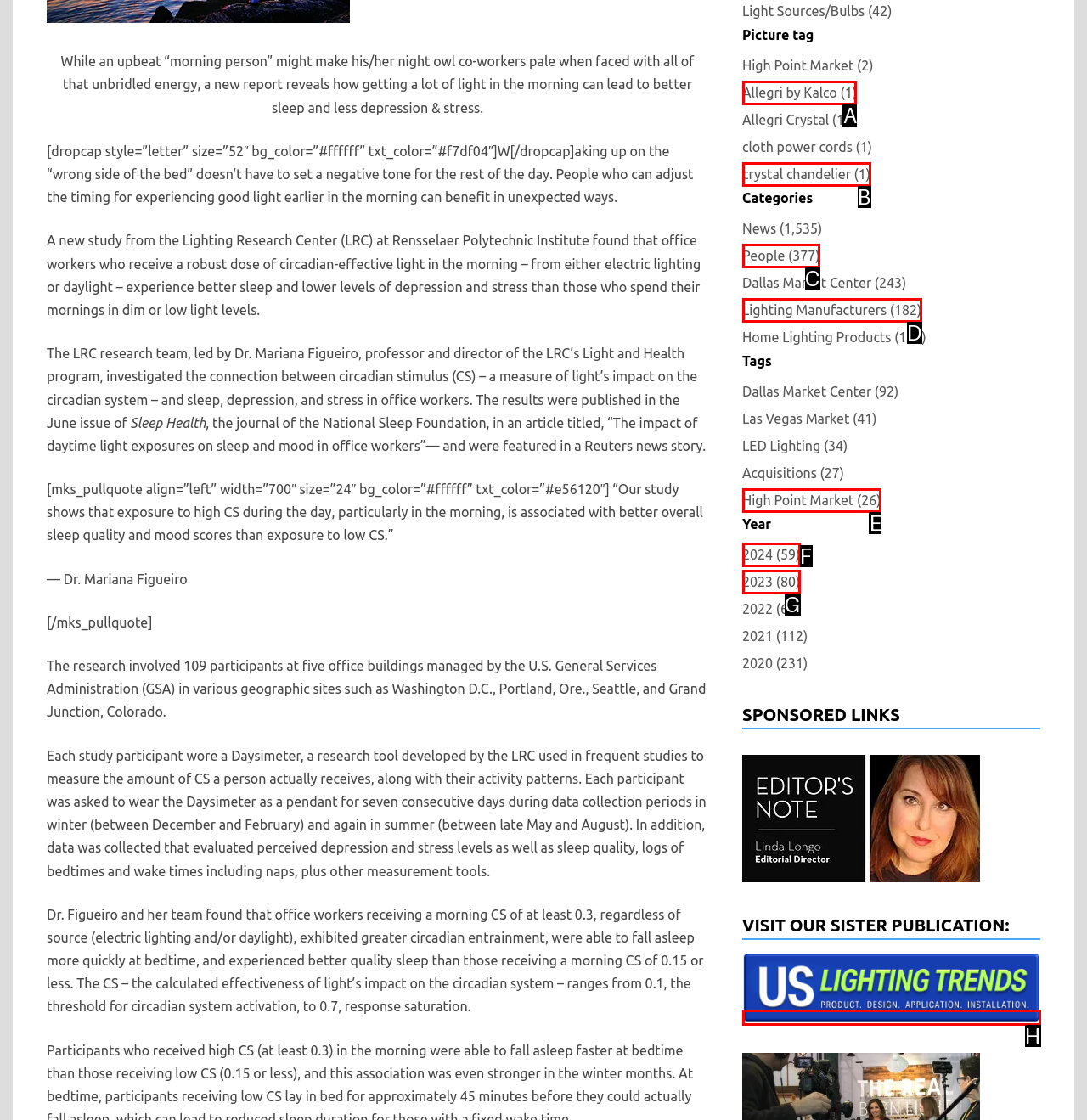From the available choices, determine which HTML element fits this description: parent_node: VISIT OUR SISTER PUBLICATION: Respond with the correct letter.

H